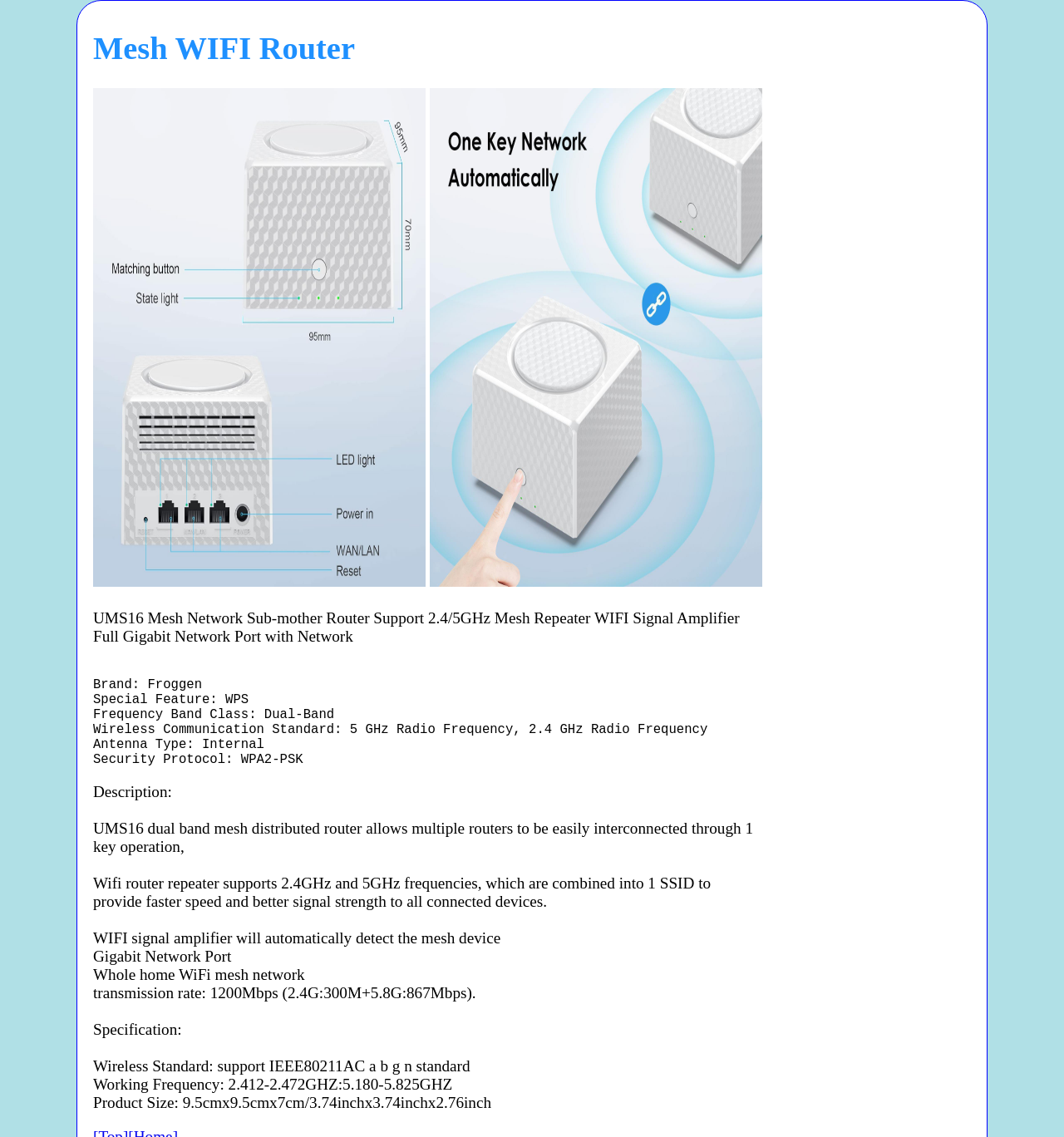Identify the main heading of the webpage and provide its text content.

Mesh WIFI Router